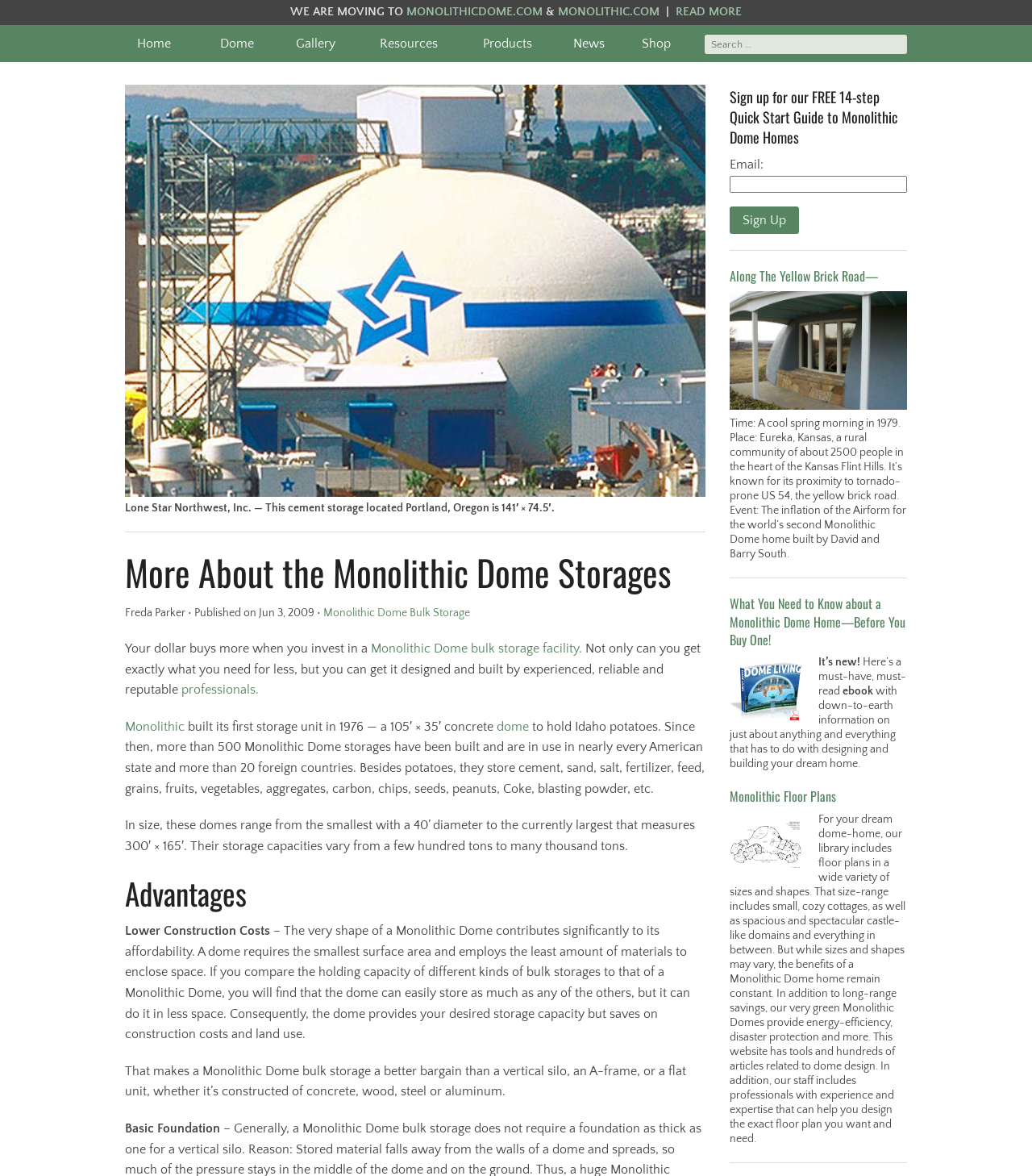Locate the bounding box coordinates of the element that should be clicked to fulfill the instruction: "Learn about the advantages of Monolithic Domes".

[0.121, 0.742, 0.684, 0.778]